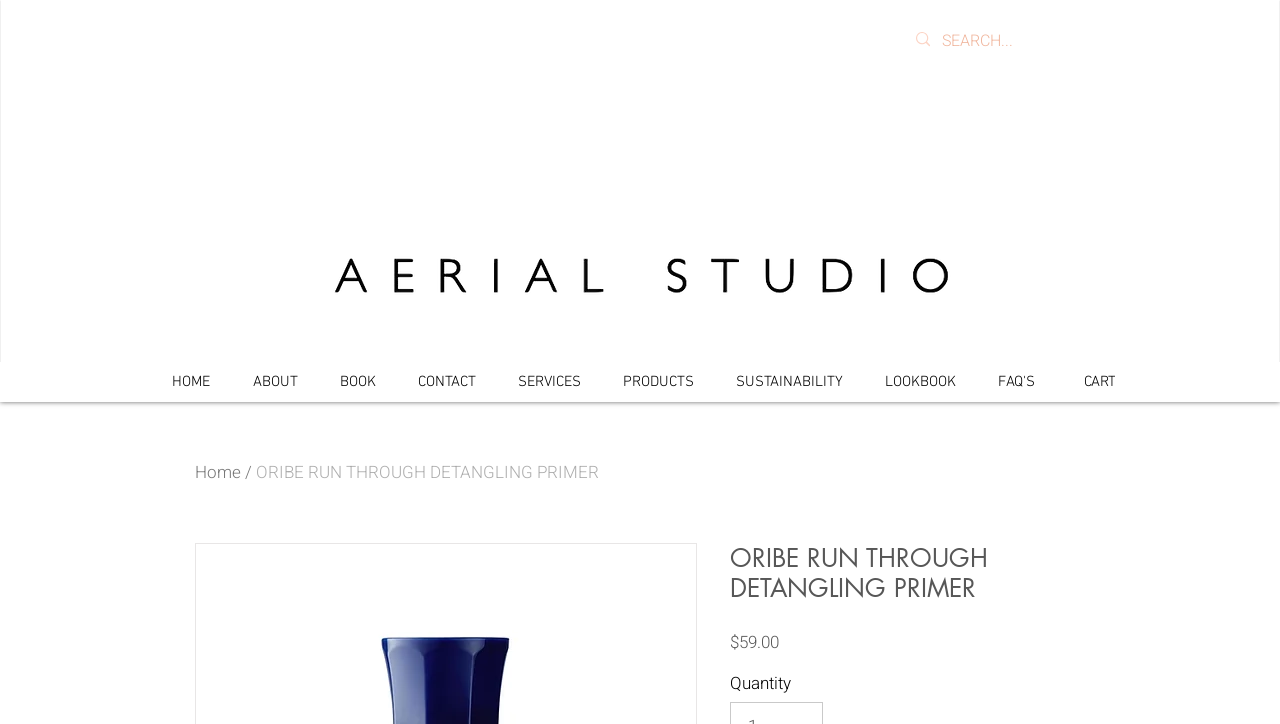Answer the following inquiry with a single word or phrase:
What is the brand logo located at?

Top left